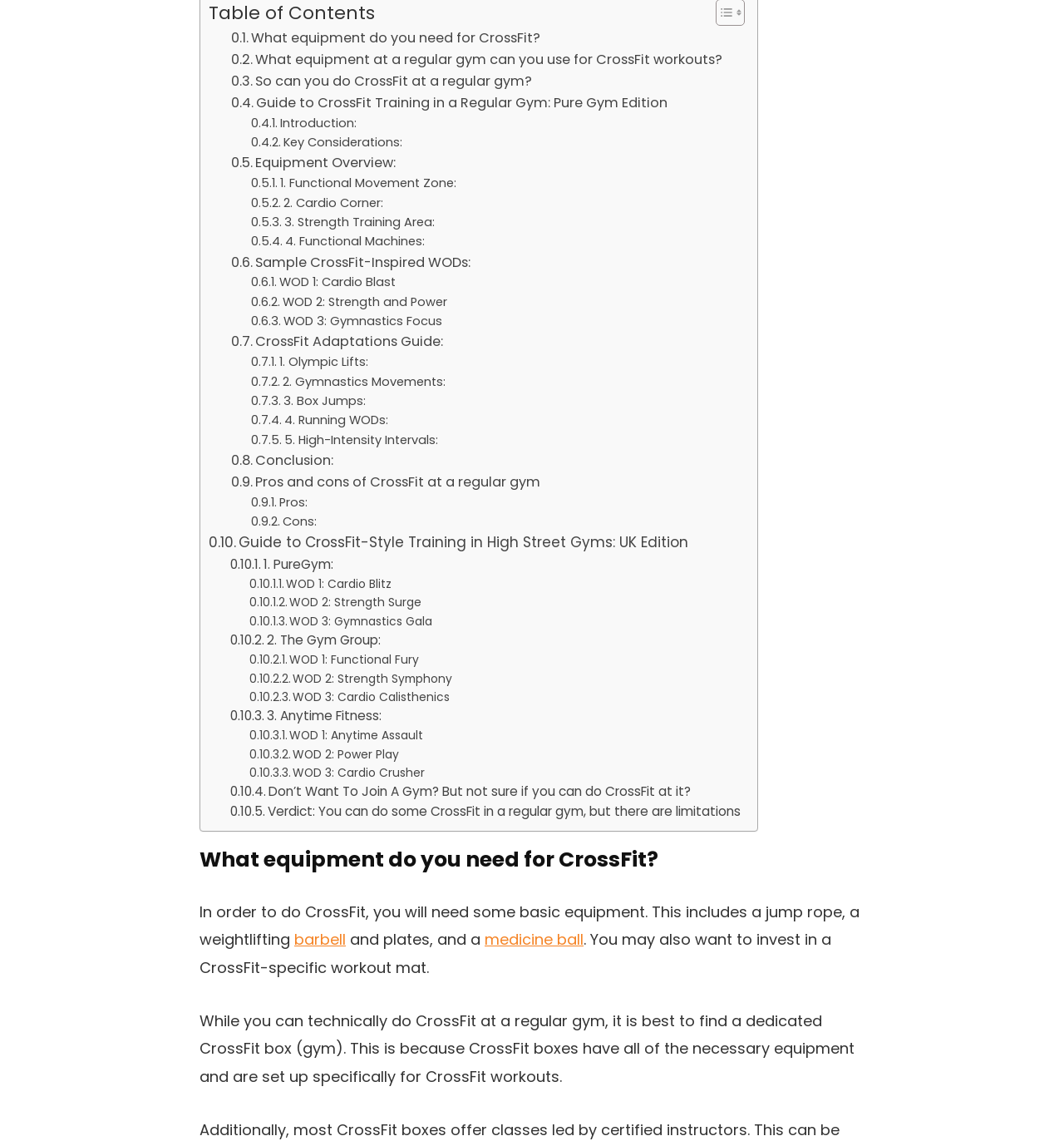Identify the bounding box for the described UI element. Provide the coordinates in (top-left x, top-left y, bottom-right x, bottom-right y) format with values ranging from 0 to 1: Equipment Overview:

[0.217, 0.134, 0.372, 0.153]